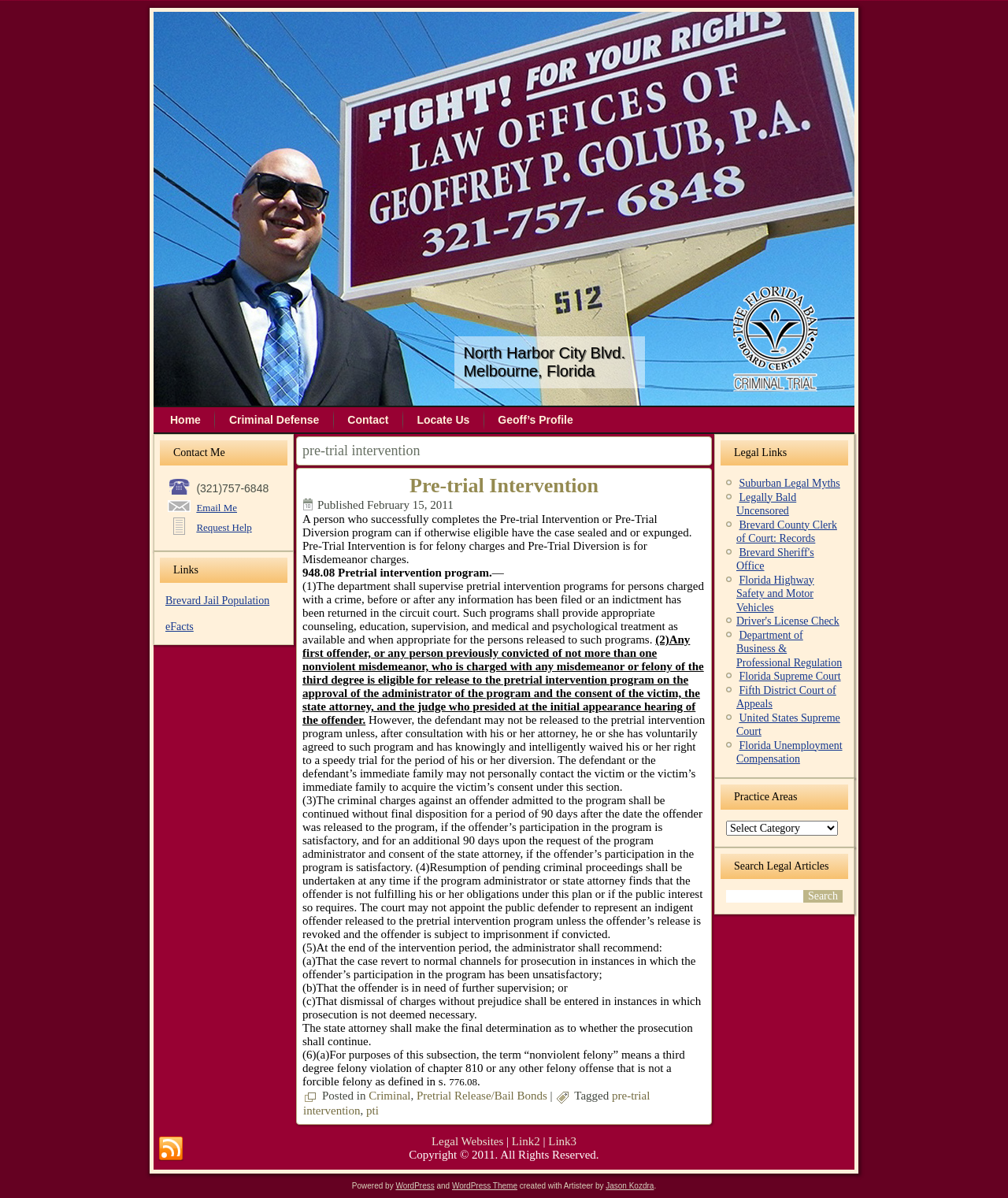Please identify the bounding box coordinates of the element I should click to complete this instruction: 'Click Contact'. The coordinates should be given as four float numbers between 0 and 1, like this: [left, top, right, bottom].

[0.331, 0.342, 0.399, 0.359]